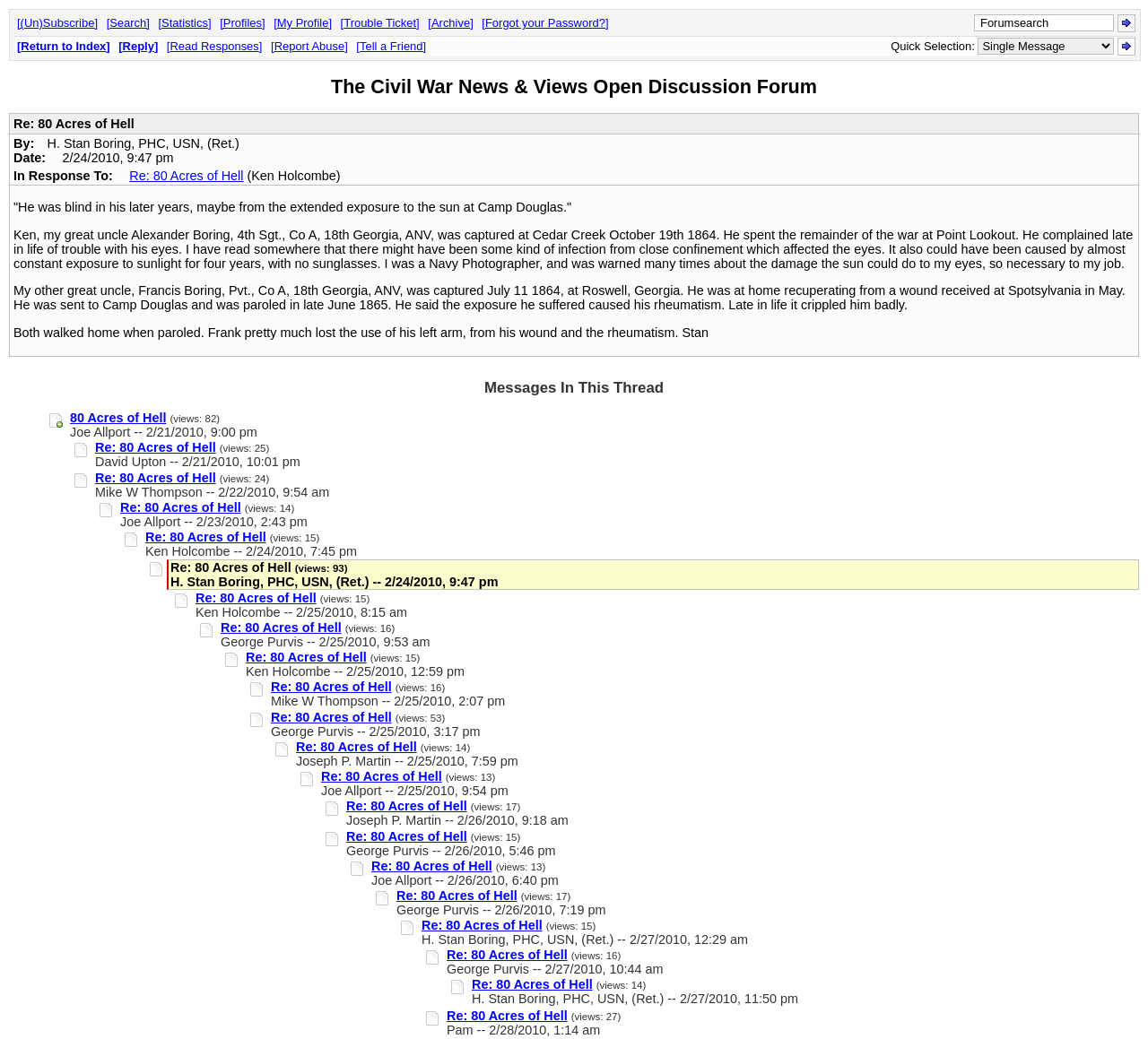What is the topic of the thread '80 Acres of Hell'?
Refer to the image and offer an in-depth and detailed answer to the question.

I inferred the answer by looking at the context of the webpage, which appears to be a discussion forum about the Civil War, and the topic of the thread '80 Acres of Hell' seems to be related to the Civil War.